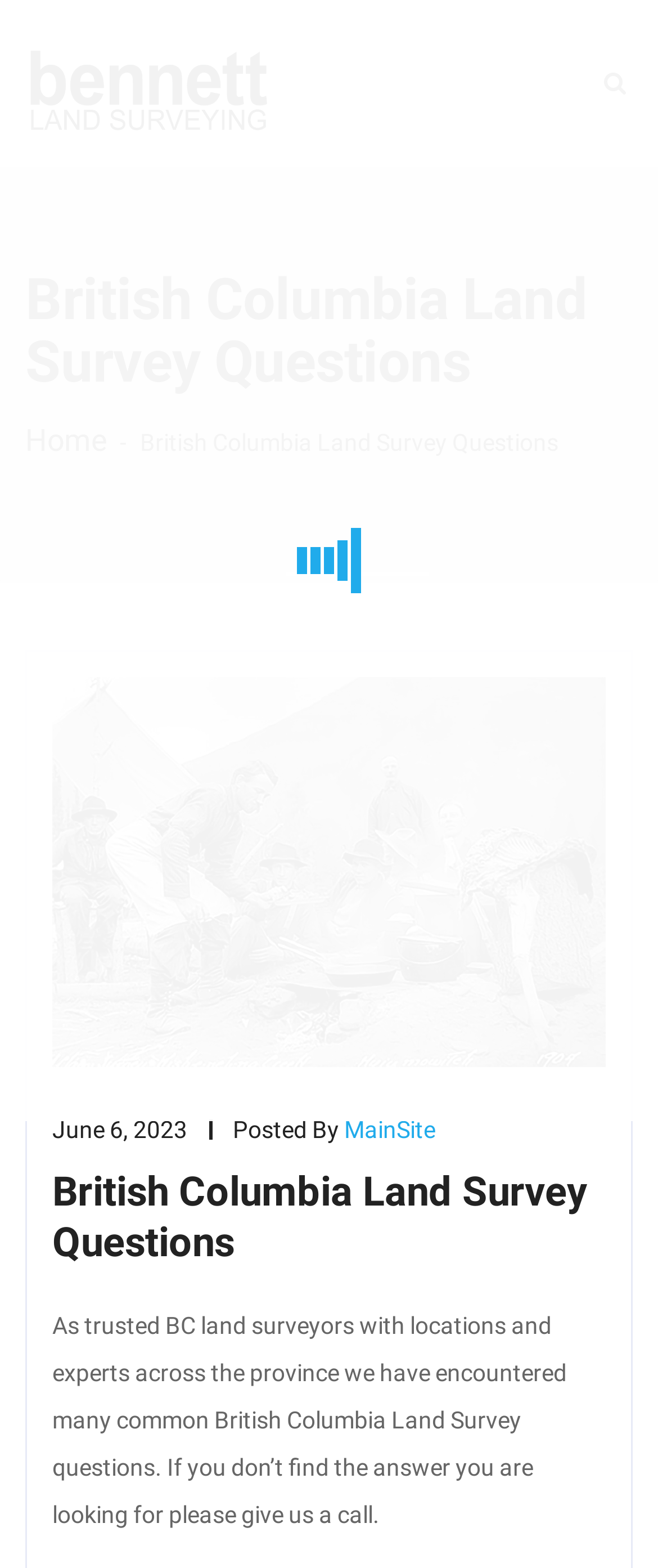Provide an in-depth caption for the contents of the webpage.

The webpage is about British Columbia Land Survey Questions, with the main title "British Columbia Land Survey Questions" prominently displayed at the top. Below the title, there is a link to "Bennett Land Surveying" accompanied by a small image with the same name. 

On the top-left corner, there is a heading "British Columbia Land Survey Questions" which seems to be a duplicate of the main title. Next to it, there is a link to "Home". 

The main content of the webpage is an article or a blog post, which is accompanied by a large image related to the history of BC land surveying. The article is dated June 6, 2023, and is attributed to "MainSite". The article title is "British Columbia Land Survey Questions", and the text explains that the authors, as trusted BC land surveyors, have encountered many common questions and invite readers to contact them if they don't find the answers they are looking for.